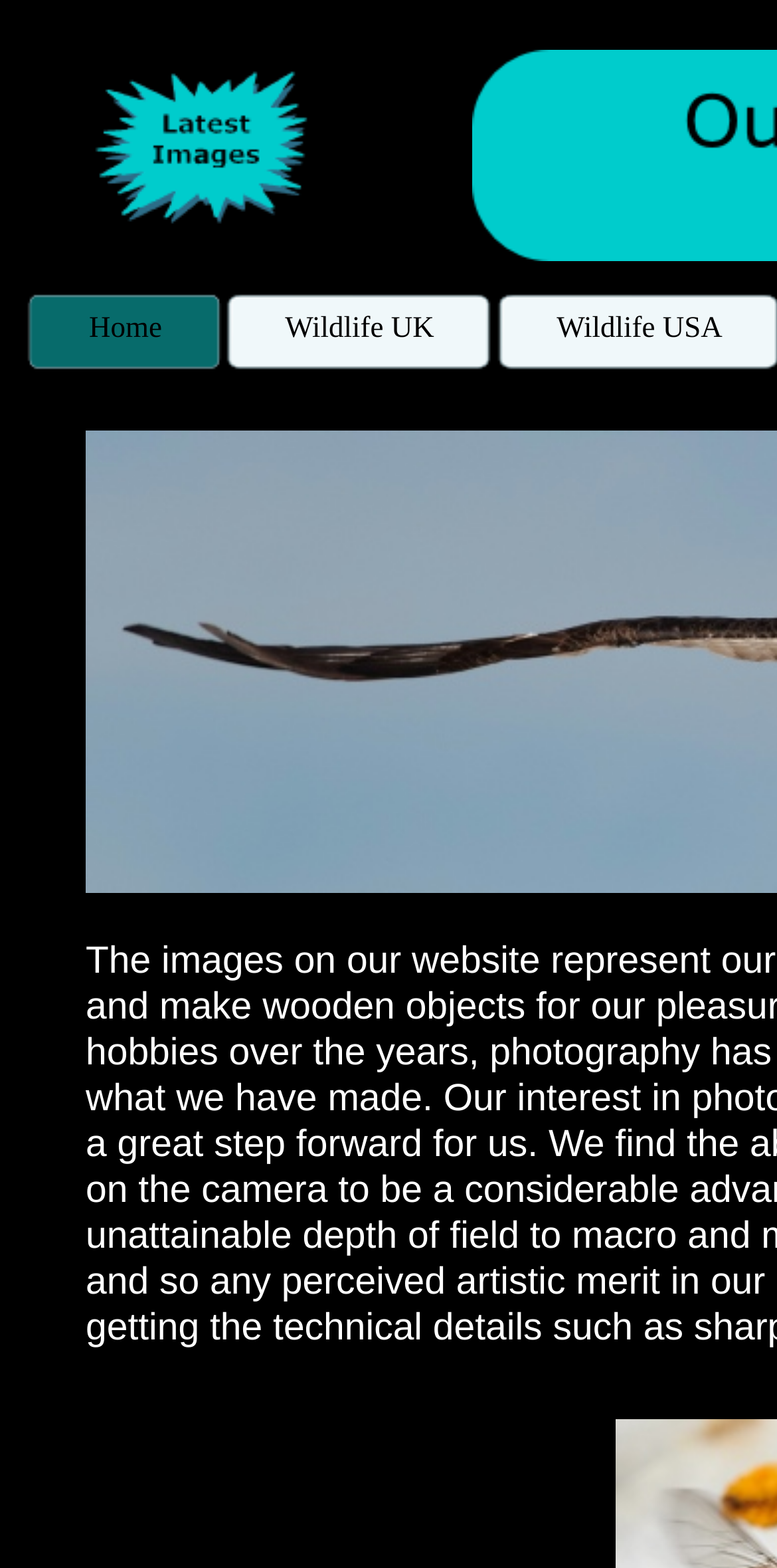Determine the bounding box of the UI element mentioned here: "Home". The coordinates must be in the format [left, top, right, bottom] with values ranging from 0 to 1.

[0.033, 0.187, 0.287, 0.236]